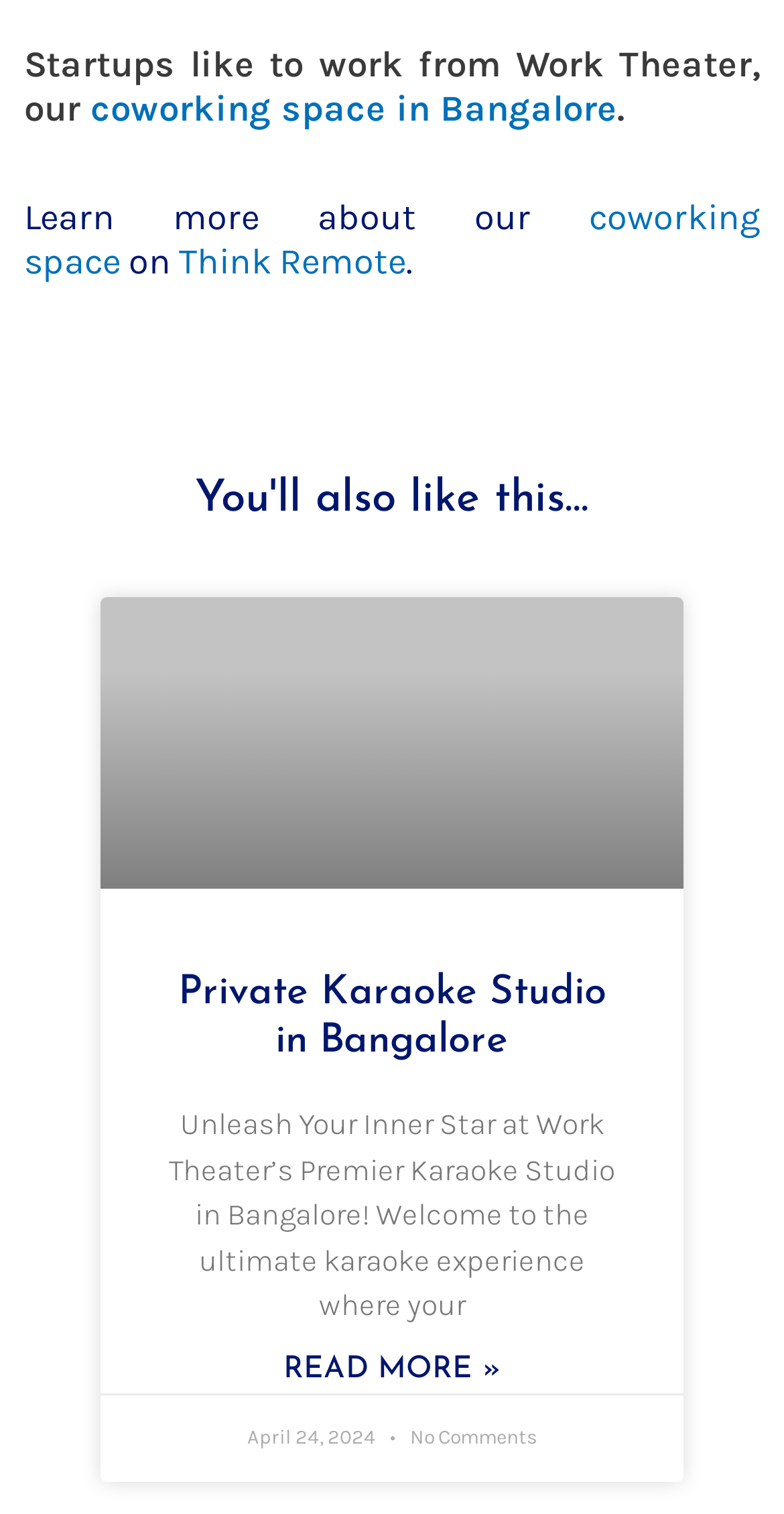Respond to the question below with a single word or phrase:
How many comments are there on the article?

No Comments